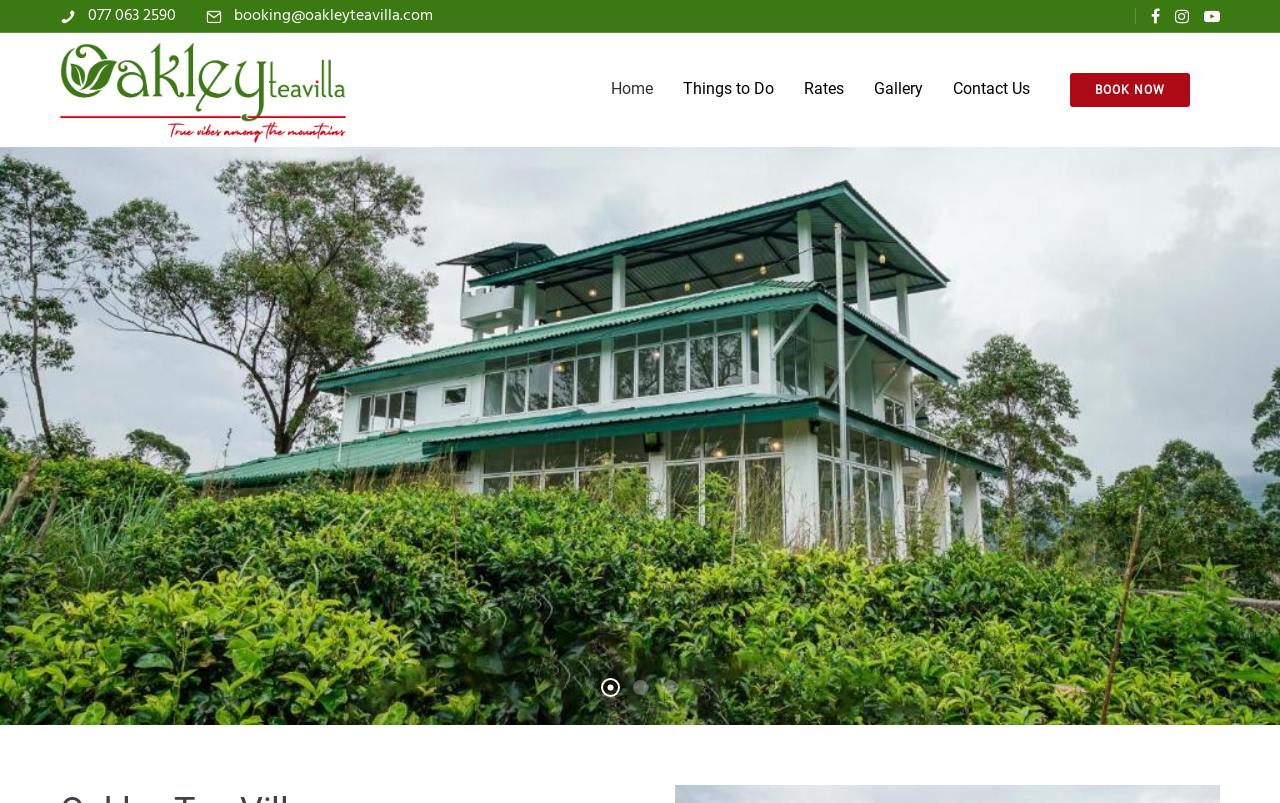Identify the coordinates of the bounding box for the element that must be clicked to accomplish the instruction: "Explore 'Antitrust & Competition Law' under Practices / Industries".

None